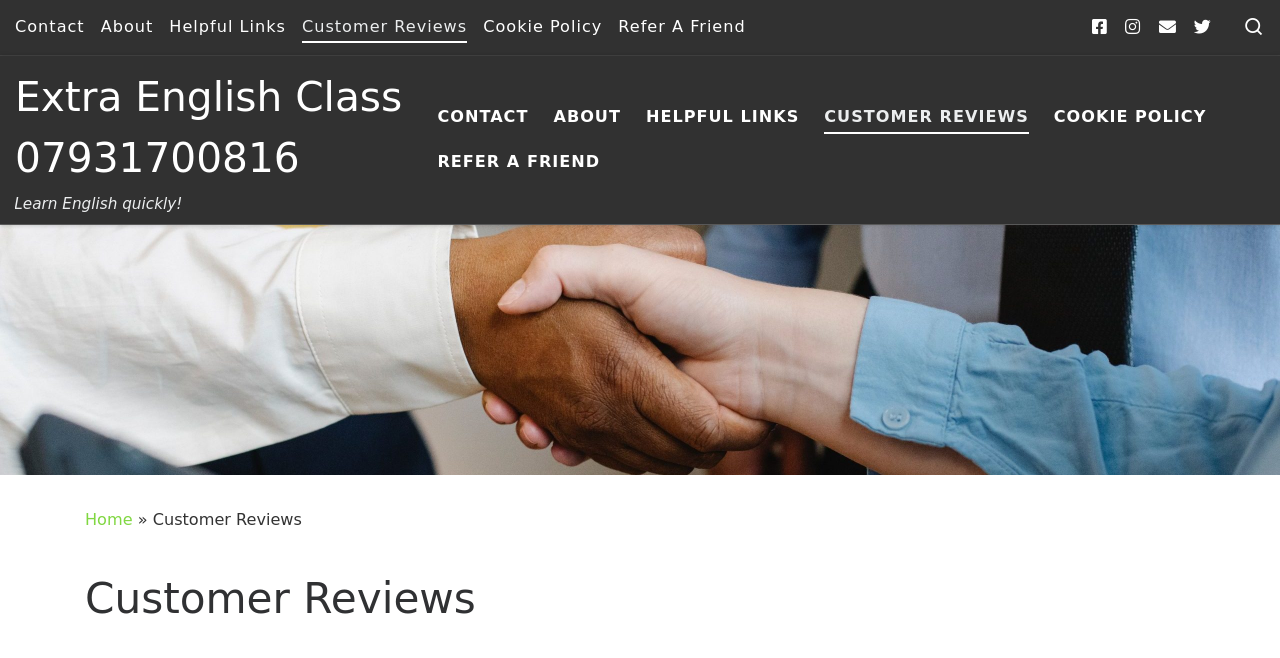Please determine the bounding box coordinates of the clickable area required to carry out the following instruction: "Follow us on Facebook". The coordinates must be four float numbers between 0 and 1, represented as [left, top, right, bottom].

[0.853, 0.021, 0.865, 0.061]